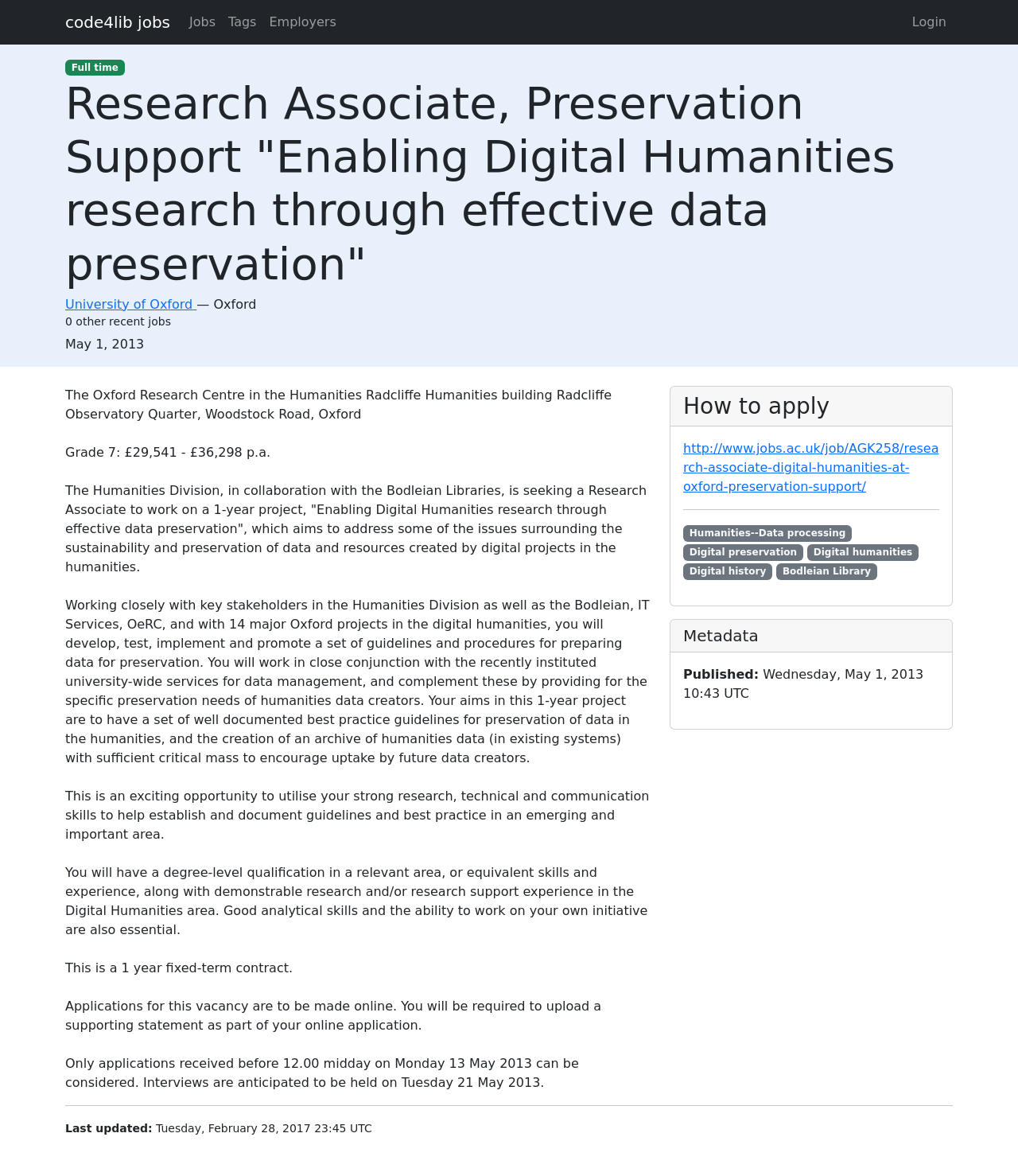What is the duration of the contract?
Carefully analyze the image and provide a thorough answer to the question.

The duration of the contract can be found in the job description, which states 'This is a 1 year fixed-term contract'.